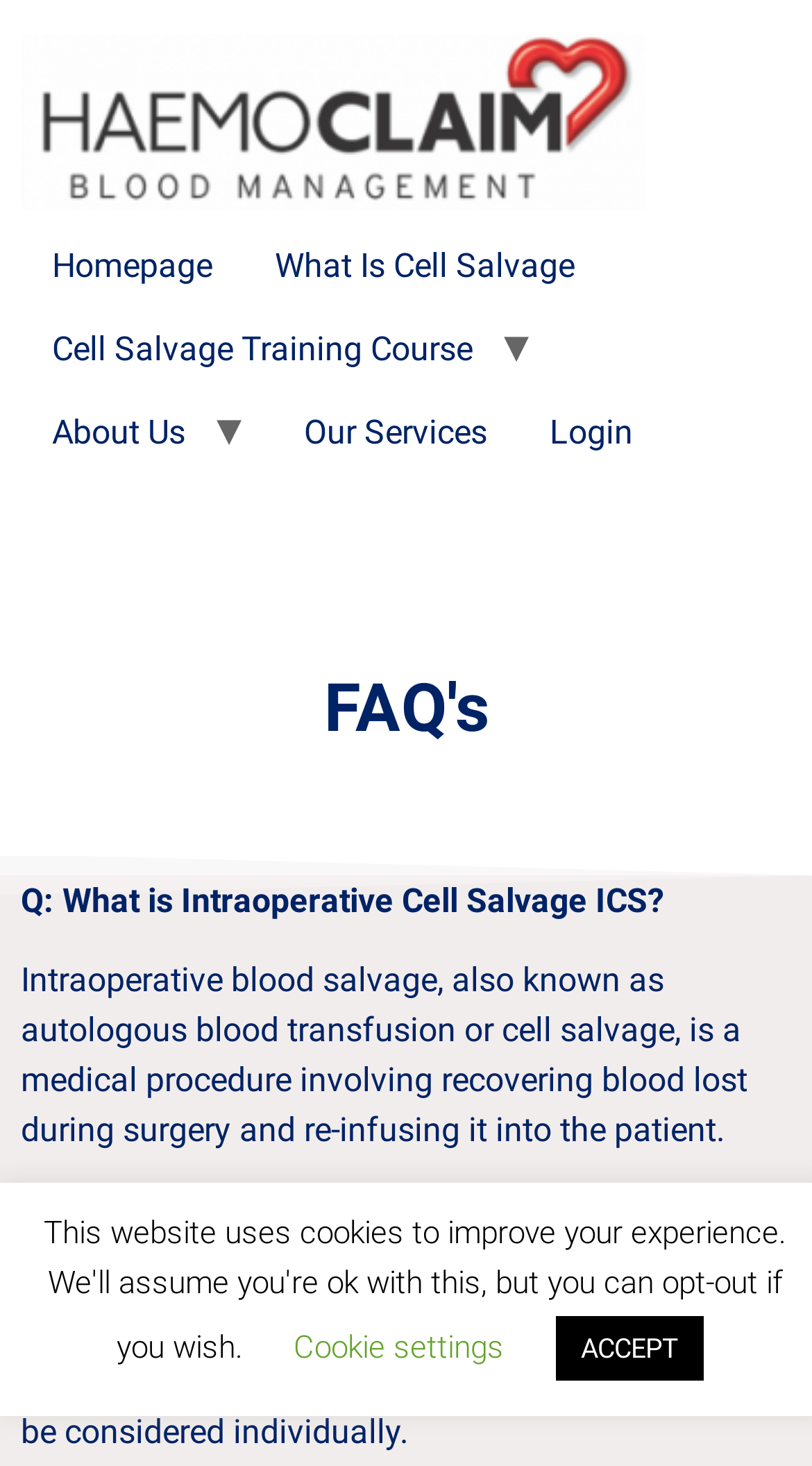Who can have intraoperative cell salvage?
Provide a one-word or short-phrase answer based on the image.

Patient selection